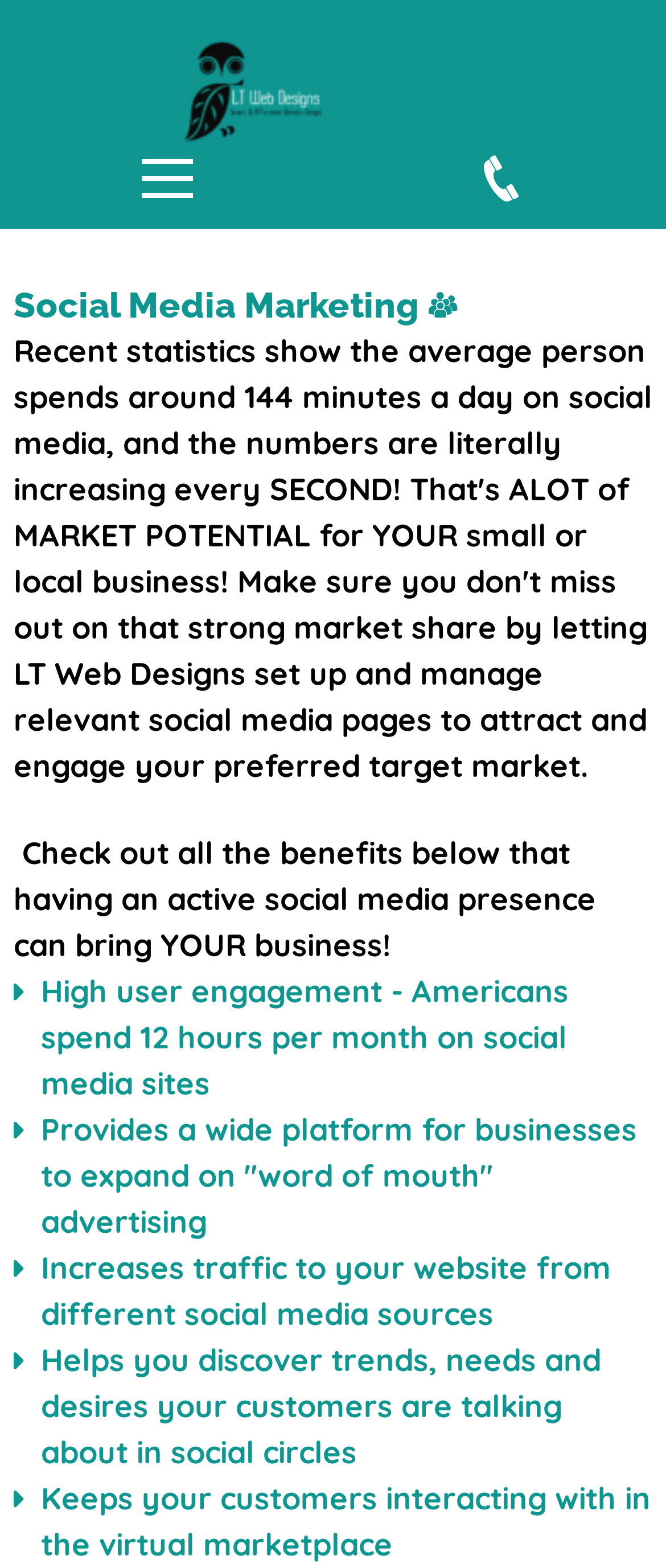What is the benefit of social media marketing mentioned in the second bullet point?
Please give a detailed and thorough answer to the question, covering all relevant points.

I found a StaticText element with the text 'High user engagement - Americans spend 12 hours per month on social media sites' at the coordinate [0.062, 0.62, 0.854, 0.703]. This suggests that high user engagement is one of the benefits of social media marketing.